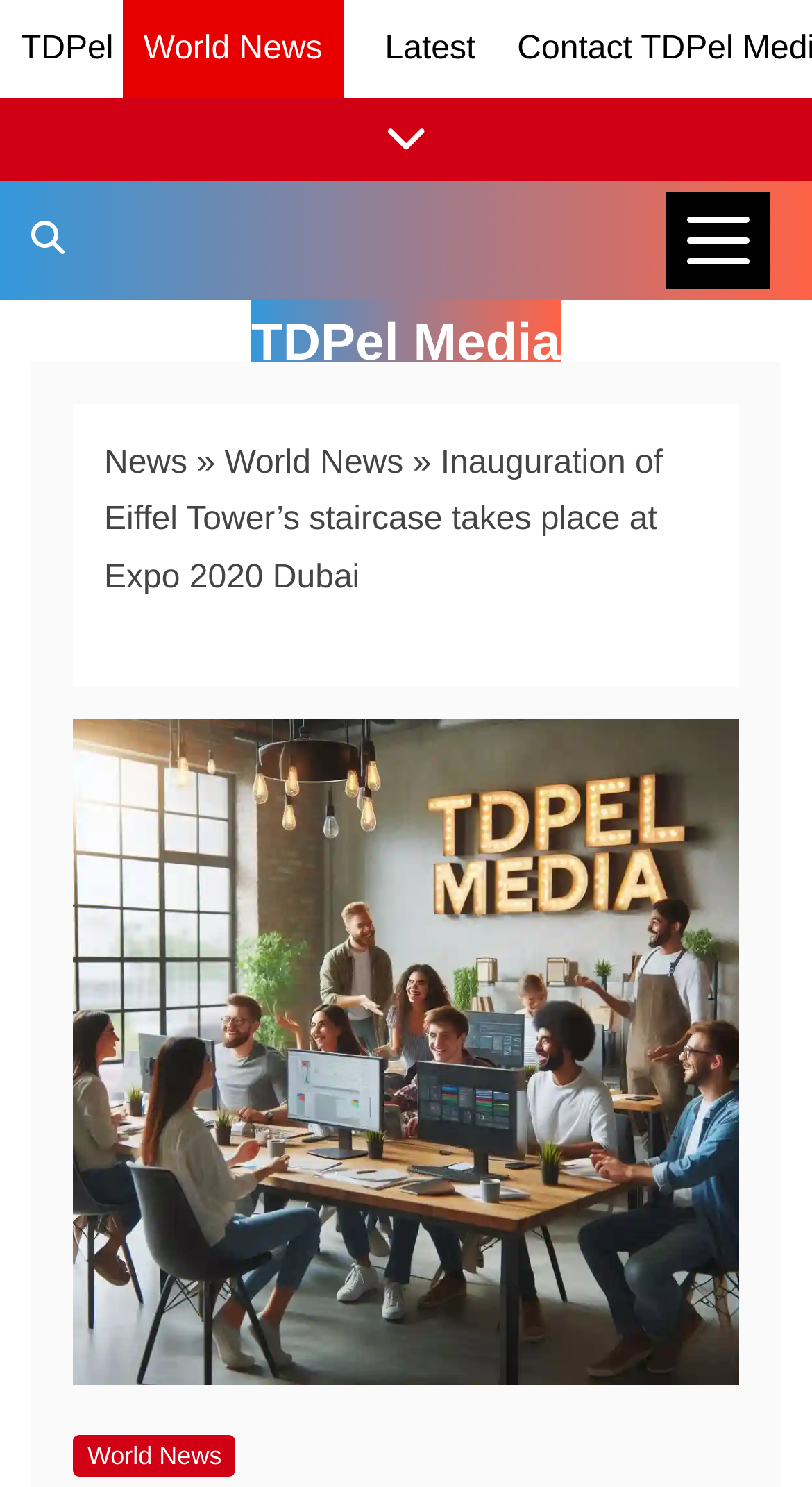Illustrate the webpage's structure and main components comprehensively.

The webpage is about the inauguration of the Eiffel Tower's staircase at Expo 2020 Dubai. At the top left, there is a link to "TDPel". Next to it, on the same line, is a link to "Latest". Below these links, there is a horizontal line with a link to "Show/Hide News Links" that spans the entire width of the page. 

On the top right, there is a button labeled "News Categories" that is not expanded. Below it, there is a link to "Search TDPel Media". 

The main content of the page is divided into two sections. On the left, there is a navigation menu labeled "breadcrumbs" that displays the page's hierarchy. It starts with a link to "News", followed by a right-facing arrow, then a link to "World News", and finally the title of the article "Inauguration of Eiffel Tower’s staircase takes place at Expo 2020 Dubai". 

On the right side of the navigation menu, there is a large image that takes up most of the page's width and height. The image is also labeled "Inauguration of Eiffel Tower’s staircase takes place at Expo 2020 Dubai". At the bottom of the image, there is a link to "World News".